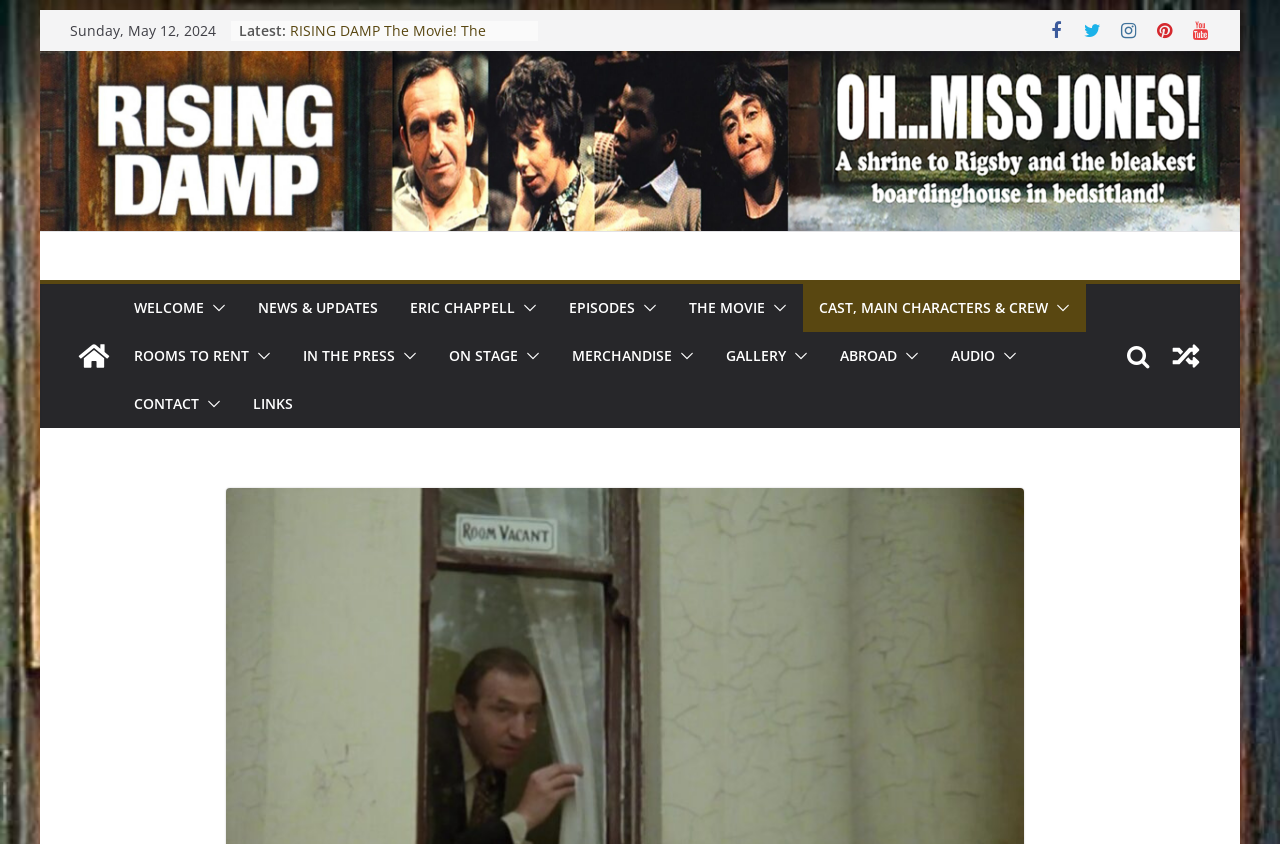Respond with a single word or short phrase to the following question: 
What is the text of the link at the top-right corner?

View a random post